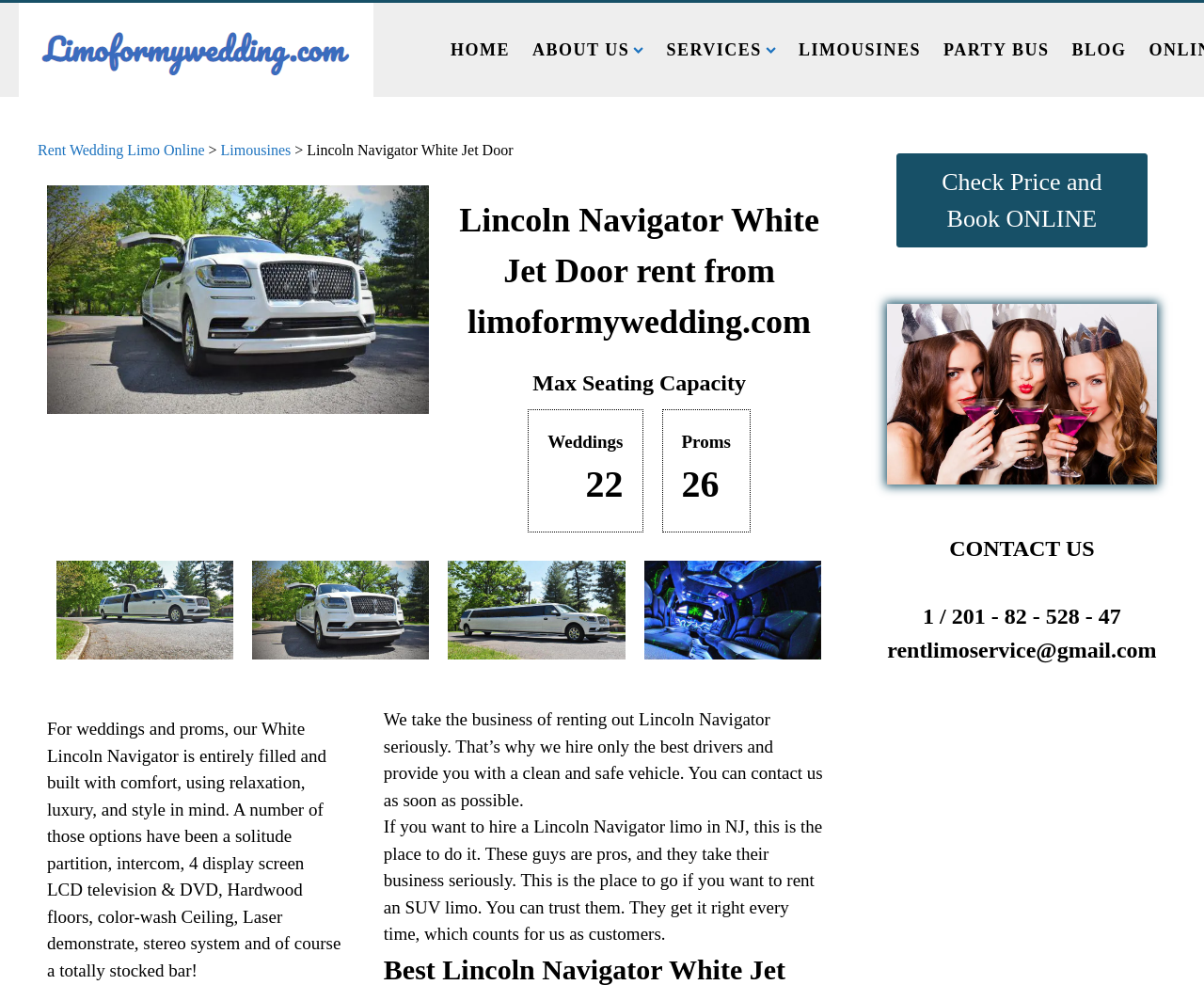Identify the bounding box coordinates for the region to click in order to carry out this instruction: "Contact us through WhatsApp Chat". Provide the coordinates using four float numbers between 0 and 1, formatted as [left, top, right, bottom].

[0.927, 0.859, 0.977, 0.92]